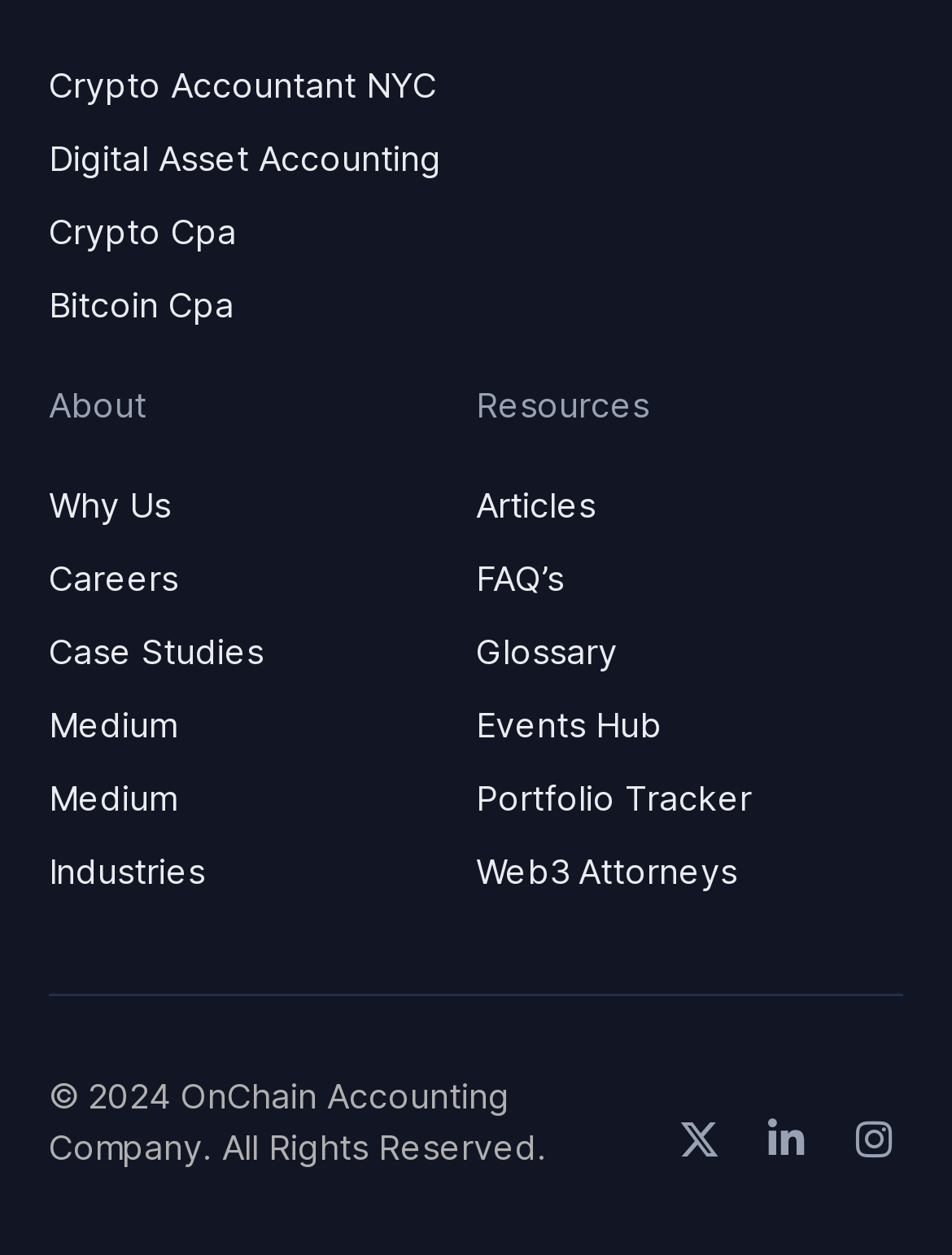Respond to the question below with a single word or phrase: What is the topic of the 'Case Studies' link?

Crypto or Digital Assets